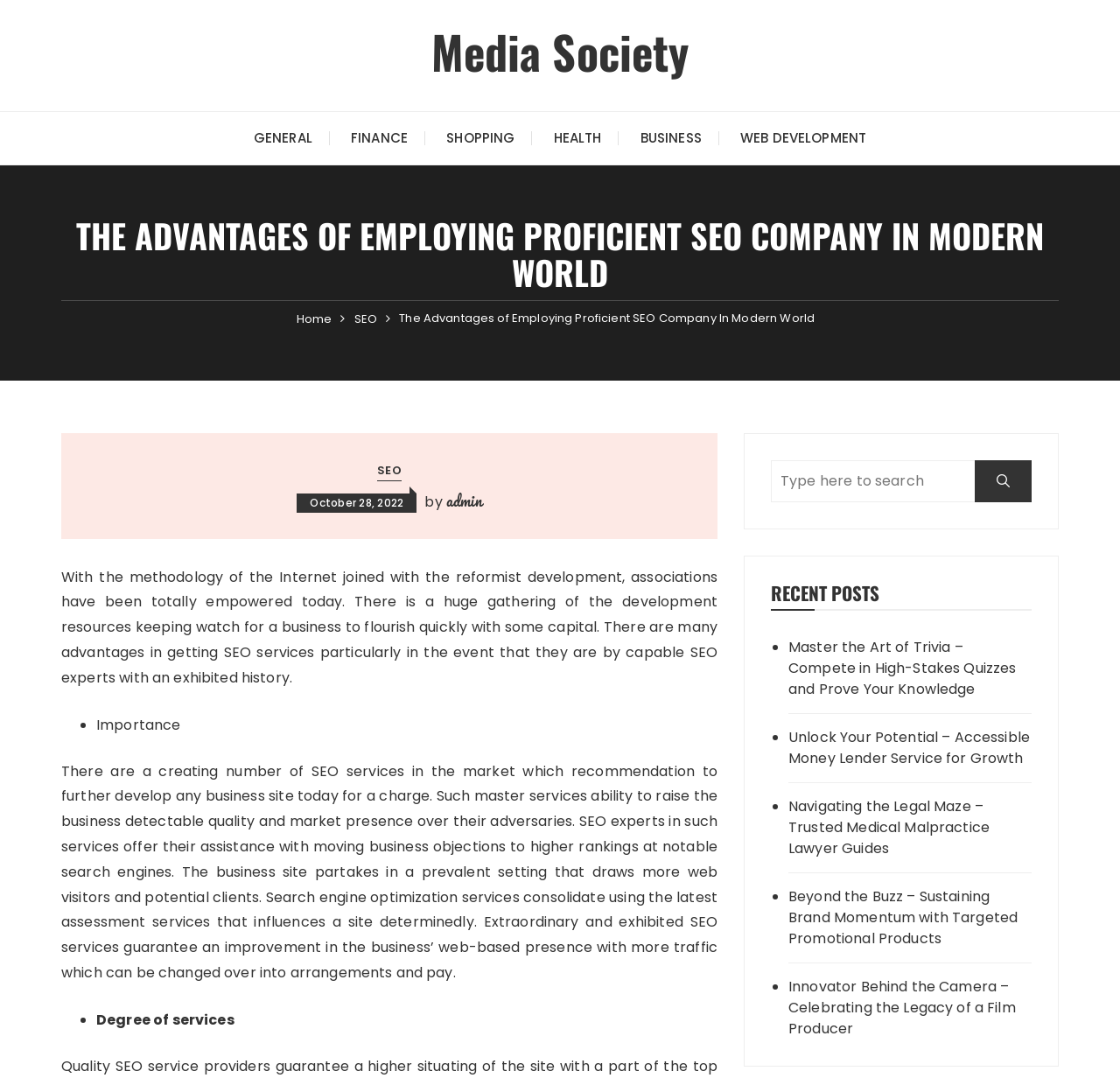Create a detailed narrative describing the layout and content of the webpage.

The webpage is about the advantages of employing a proficient SEO company in the modern world. At the top, there is a navigation bar with links to different categories such as "GENERAL", "FINANCE", "SHOPPING", "HEALTH", "BUSINESS", and "WEB DEVELOPMENT". Below the navigation bar, there is a heading that displays the title of the webpage.

On the left side, there is a breadcrumbs navigation section that shows the current page's location, with links to "Home" and "SEO". Next to the breadcrumbs, there is a section that displays the title of the article, the category "SEO", the date "October 28, 2022", and the author "admin".

The main content of the webpage is divided into two sections. The first section discusses the importance of SEO services, explaining how they can improve a business's online presence and market visibility. The second section highlights the degree of services offered by SEO experts, including using the latest assessment services to influence a site's ranking.

On the right side, there is a search bar with a search button. Below the search bar, there is a section titled "RECENT POSTS" that displays a list of five recent articles, each with a brief title and a link to the full article.

Overall, the webpage has a clean and organized layout, with clear headings and concise text. The content is focused on the benefits of SEO services and provides information on how they can help businesses improve their online presence.